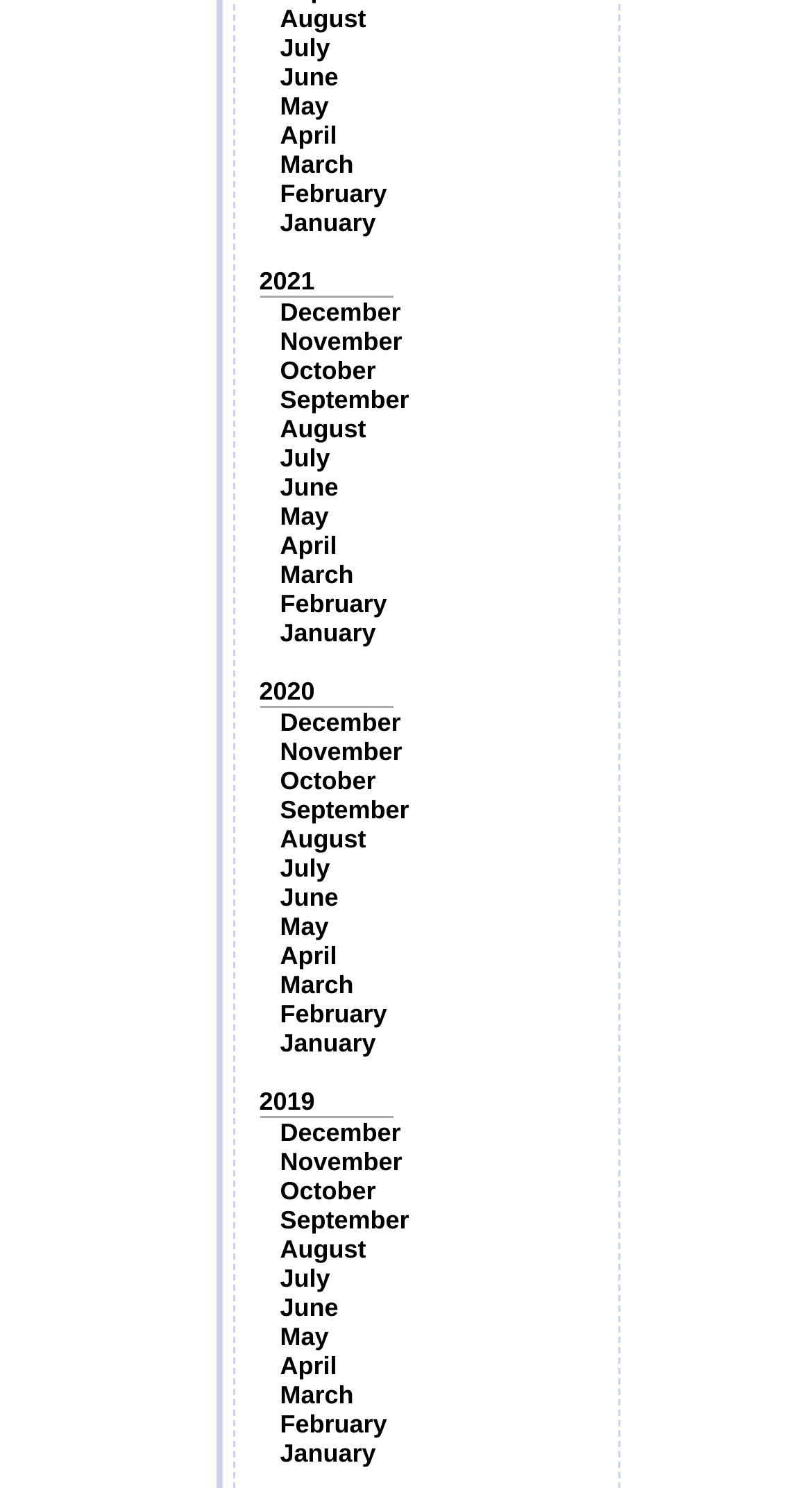Determine the bounding box coordinates for the area that needs to be clicked to fulfill this task: "View Local News". The coordinates must be given as four float numbers between 0 and 1, i.e., [left, top, right, bottom].

None